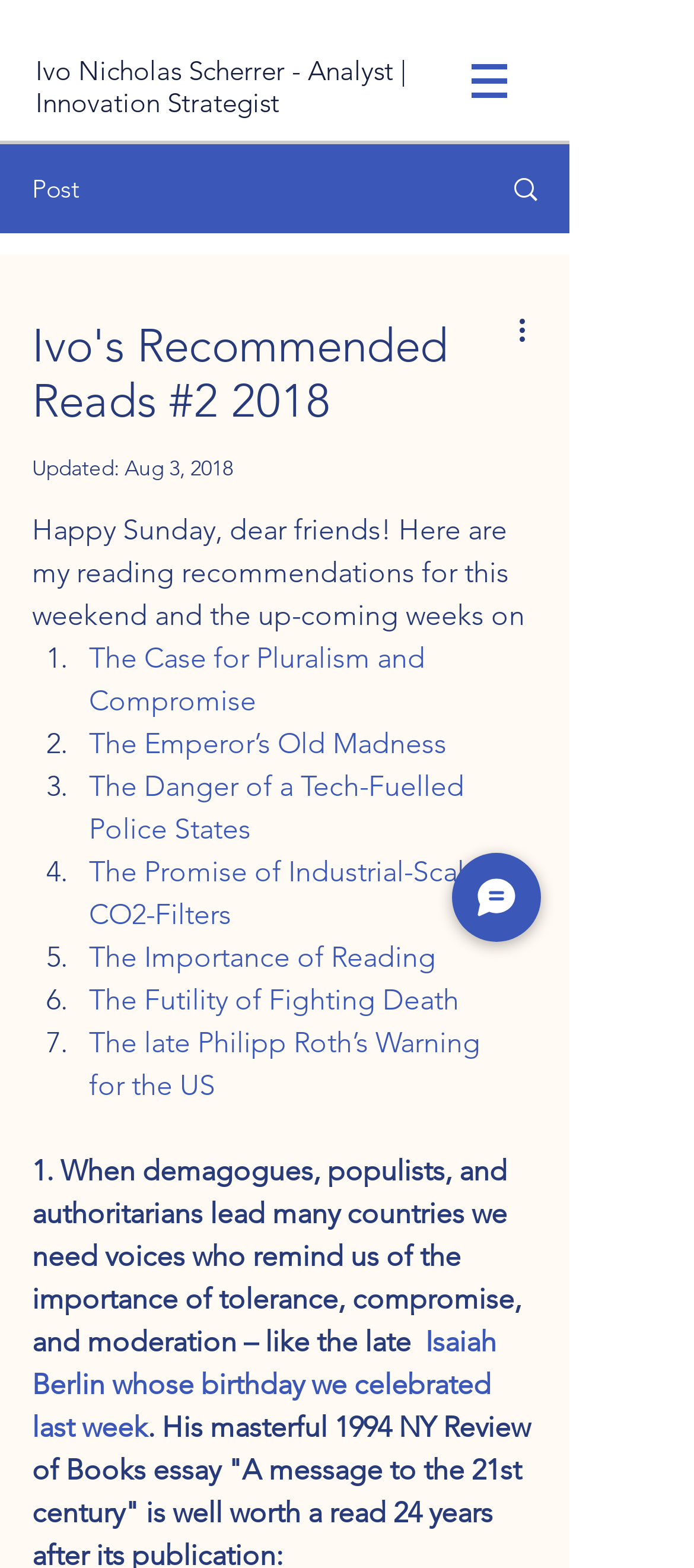What is the purpose of the webpage?
Please provide a single word or phrase as your answer based on the image.

Book recommendations